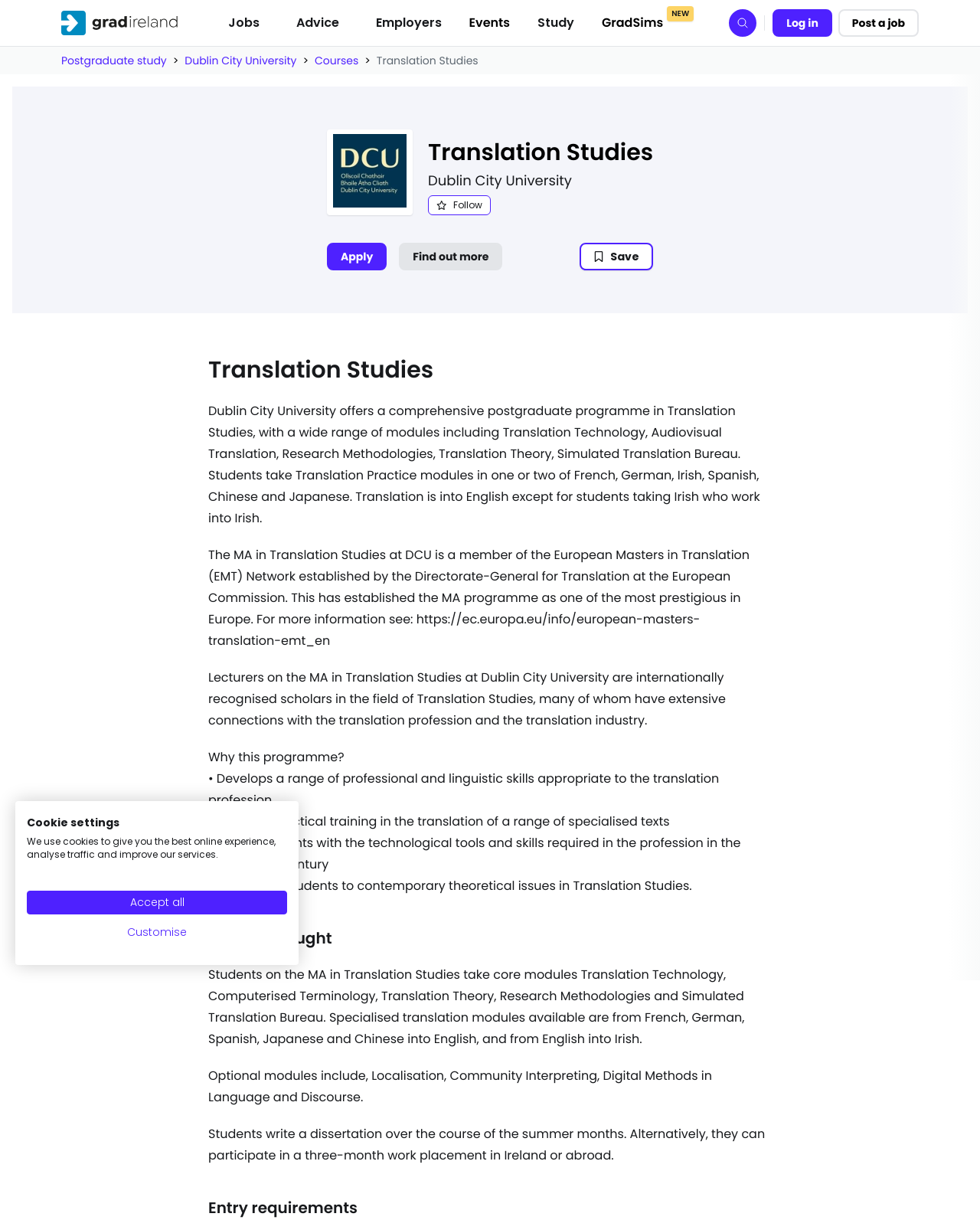What is the purpose of the Simulated Translation Bureau module?
Answer with a single word or phrase by referring to the visual content.

Not mentioned